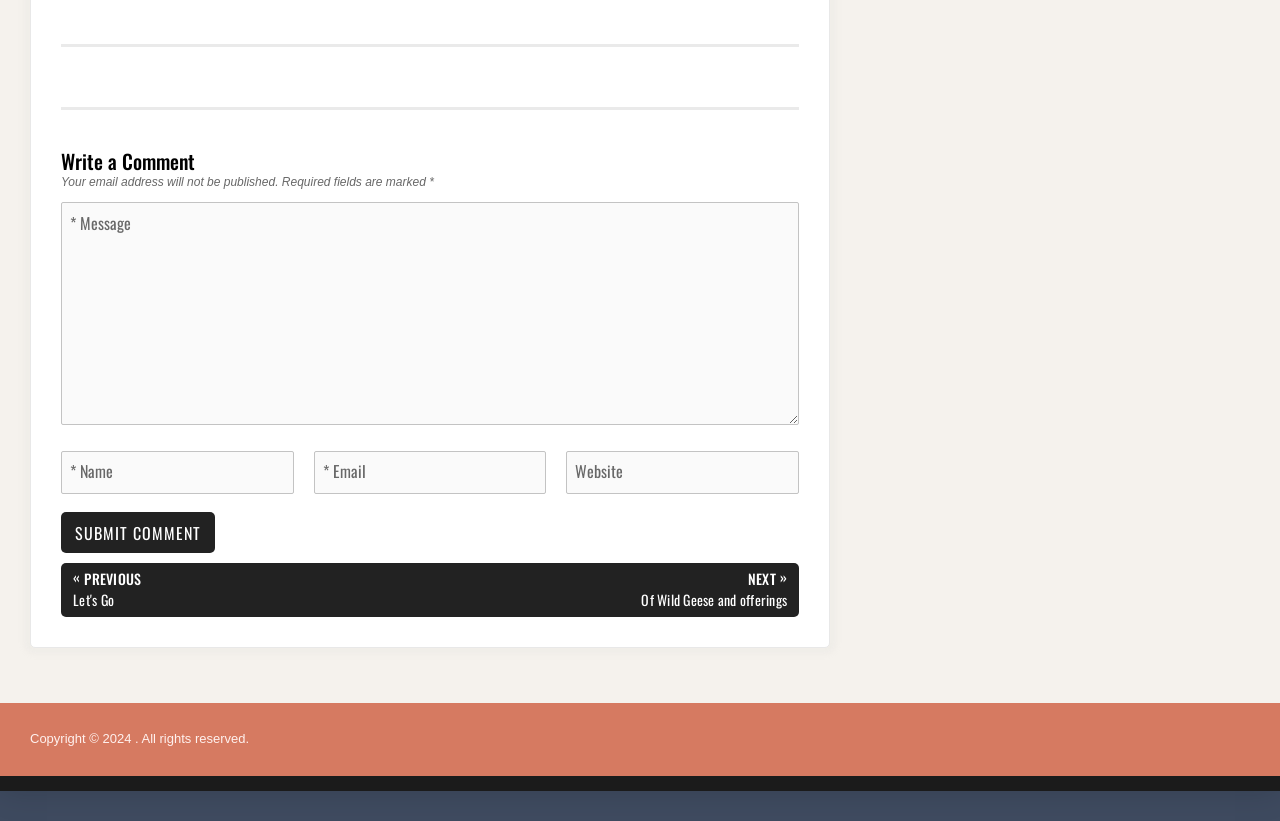Can you find the bounding box coordinates for the element that needs to be clicked to execute this instruction: "Write a comment"? The coordinates should be given as four float numbers between 0 and 1, i.e., [left, top, right, bottom].

[0.048, 0.182, 0.624, 0.21]